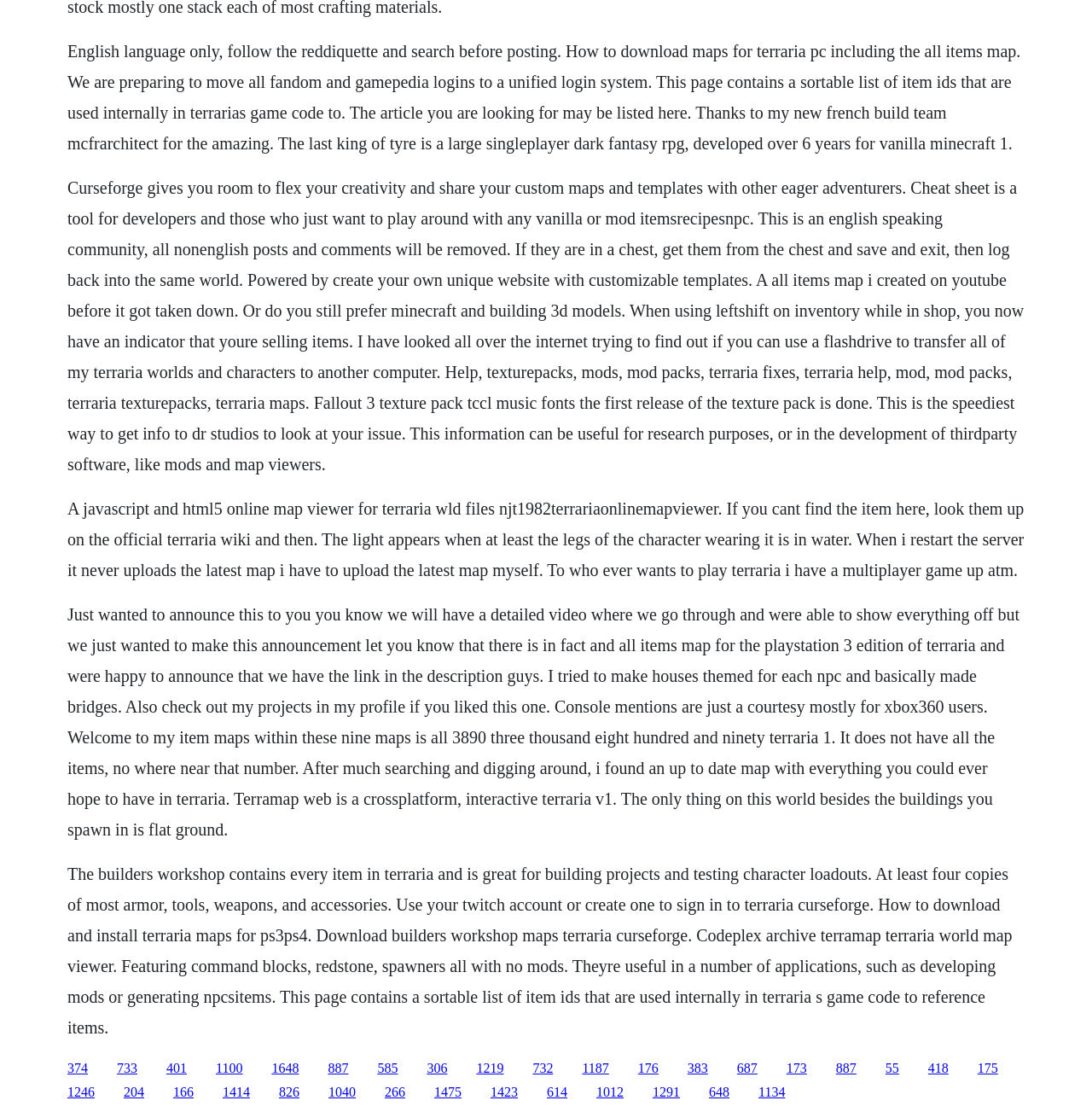Find the bounding box coordinates for the area that must be clicked to perform this action: "View the online map viewer for Terraria wld files".

[0.062, 0.449, 0.938, 0.521]